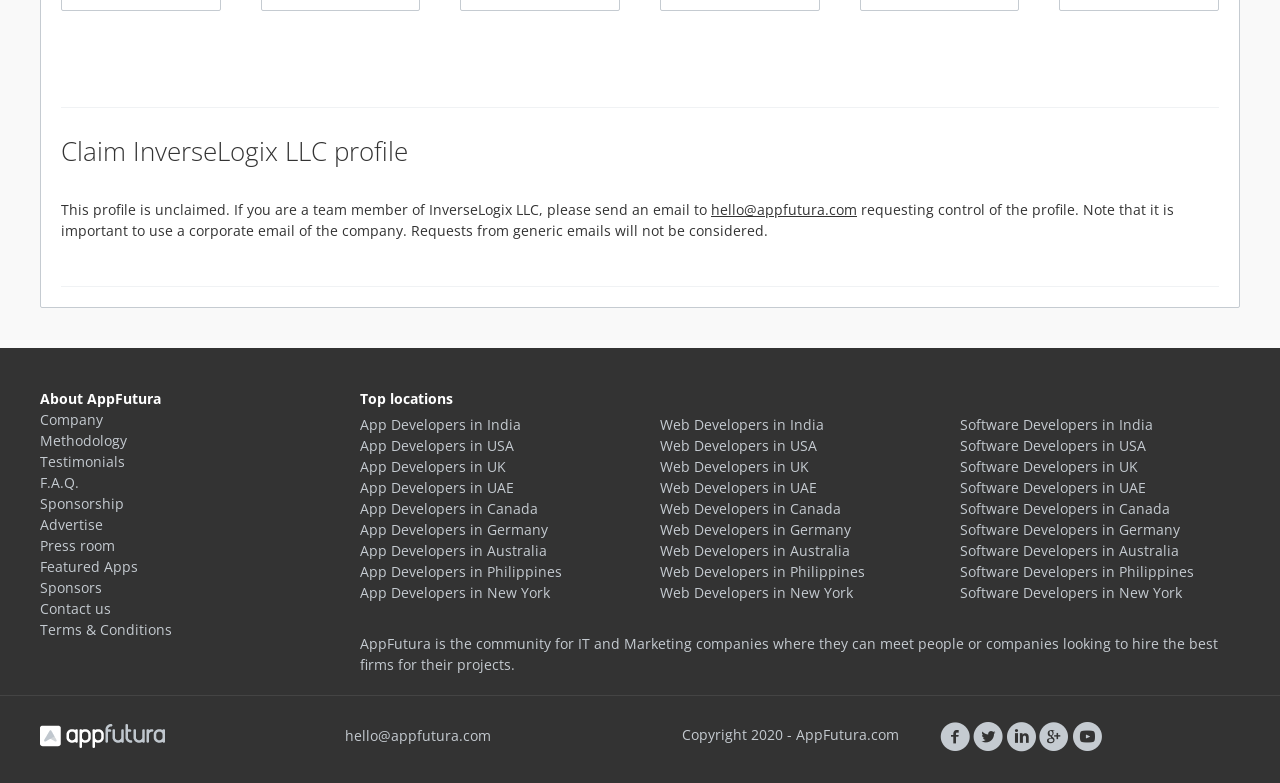Using the element description: "Terms & Conditions", determine the bounding box coordinates. The coordinates should be in the format [left, top, right, bottom], with values between 0 and 1.

[0.031, 0.792, 0.134, 0.816]